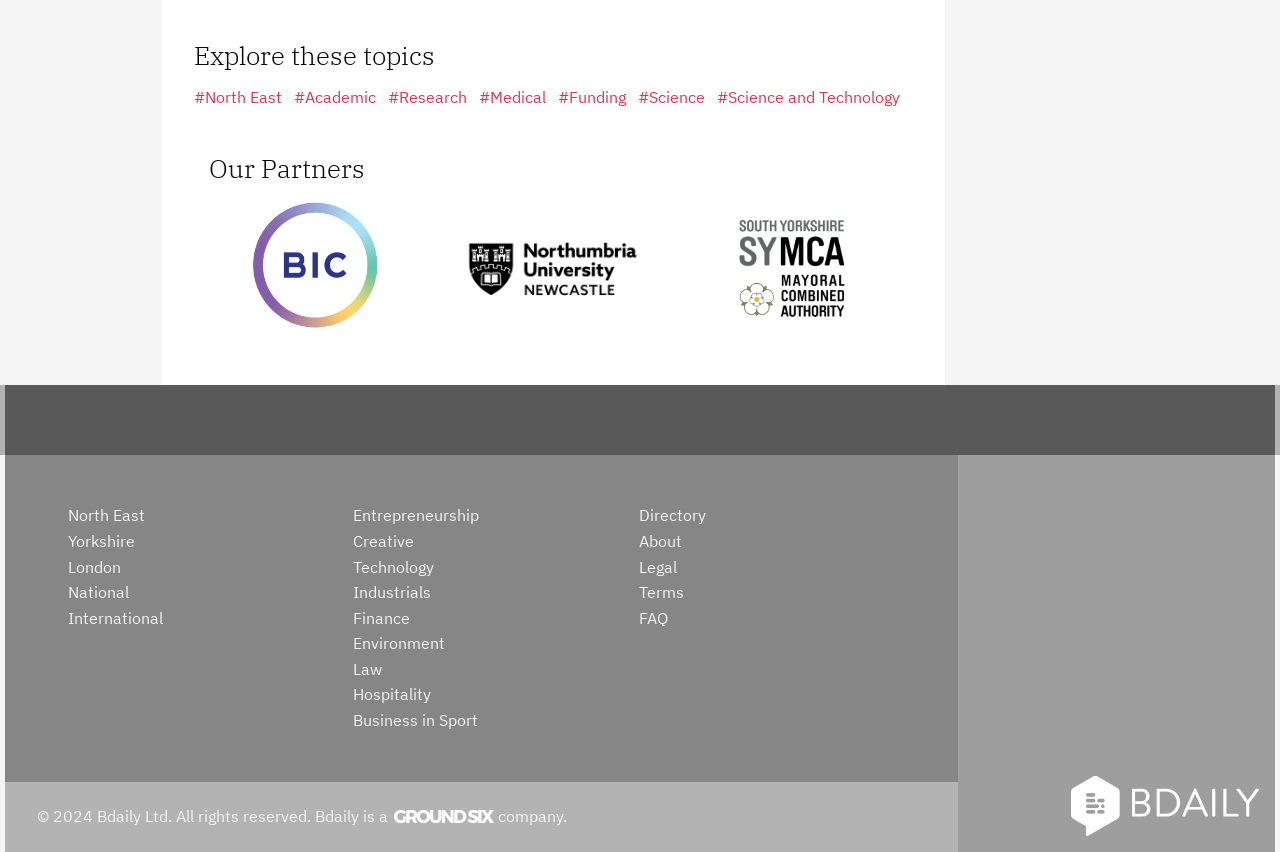Utilize the details in the image to give a detailed response to the question: What are the topics to explore?

The webpage has a heading 'Explore these topics' with links to various topics such as North East, Academic, Research, Medical, Funding, Science, and Science and Technology. These topics are listed horizontally, and their bounding box coordinates indicate their vertical positions.